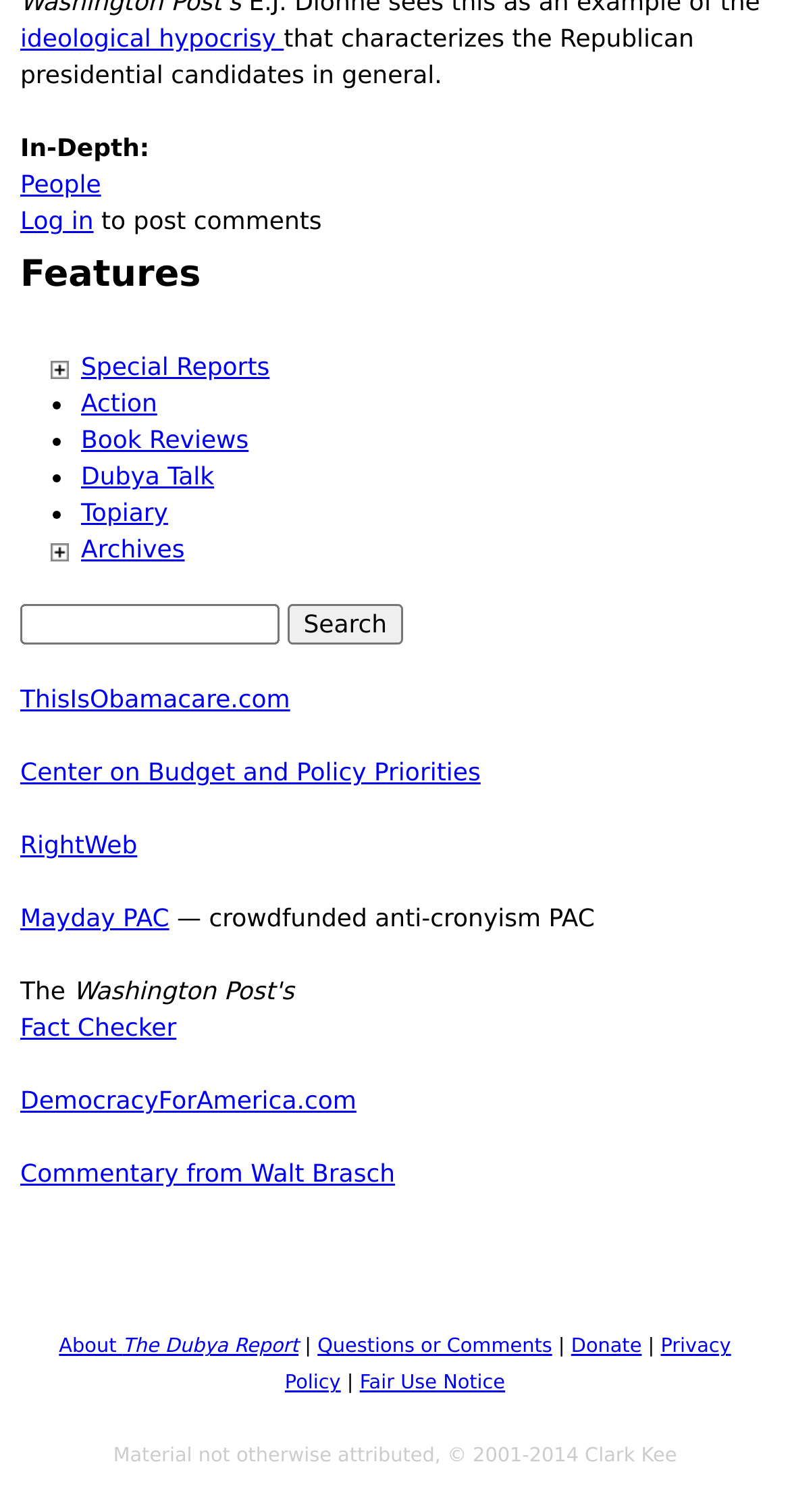What is the name of the report?
Examine the image and provide an in-depth answer to the question.

The link 'About The Dubya Report' suggests that the name of the report is The Dubya Report.